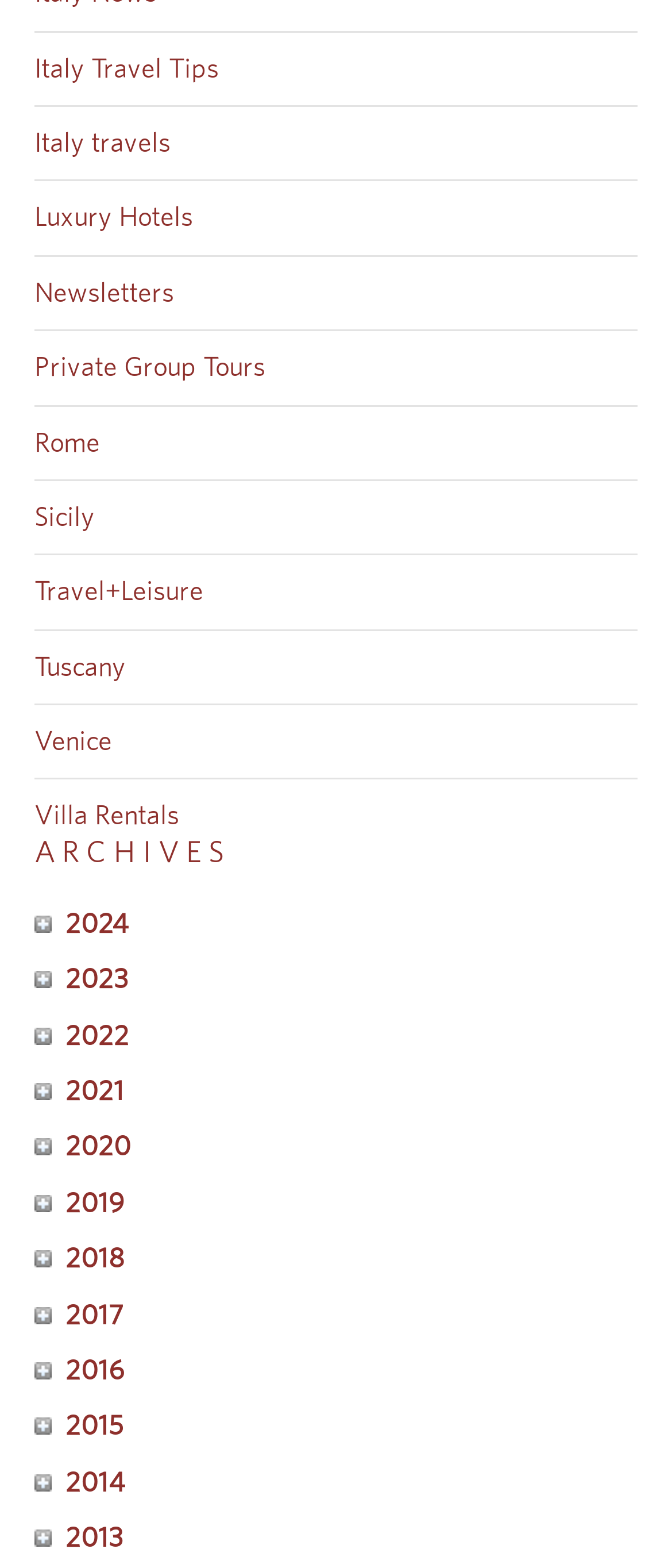Please provide the bounding box coordinates for the element that needs to be clicked to perform the instruction: "Explore Luxury Hotels". The coordinates must consist of four float numbers between 0 and 1, formatted as [left, top, right, bottom].

[0.051, 0.13, 0.287, 0.148]